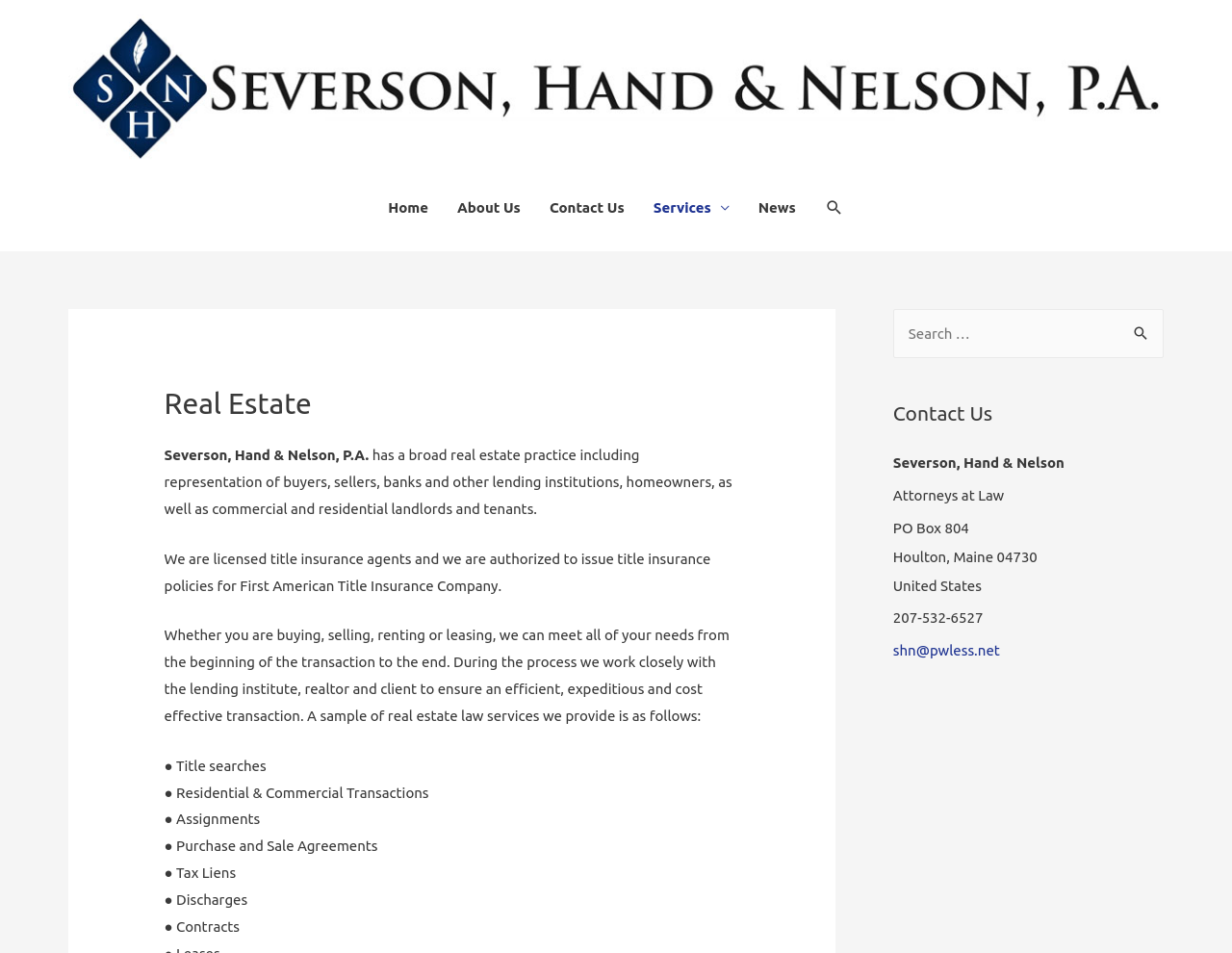Can you specify the bounding box coordinates for the region that should be clicked to fulfill this instruction: "Click About Us link".

[0.359, 0.187, 0.434, 0.248]